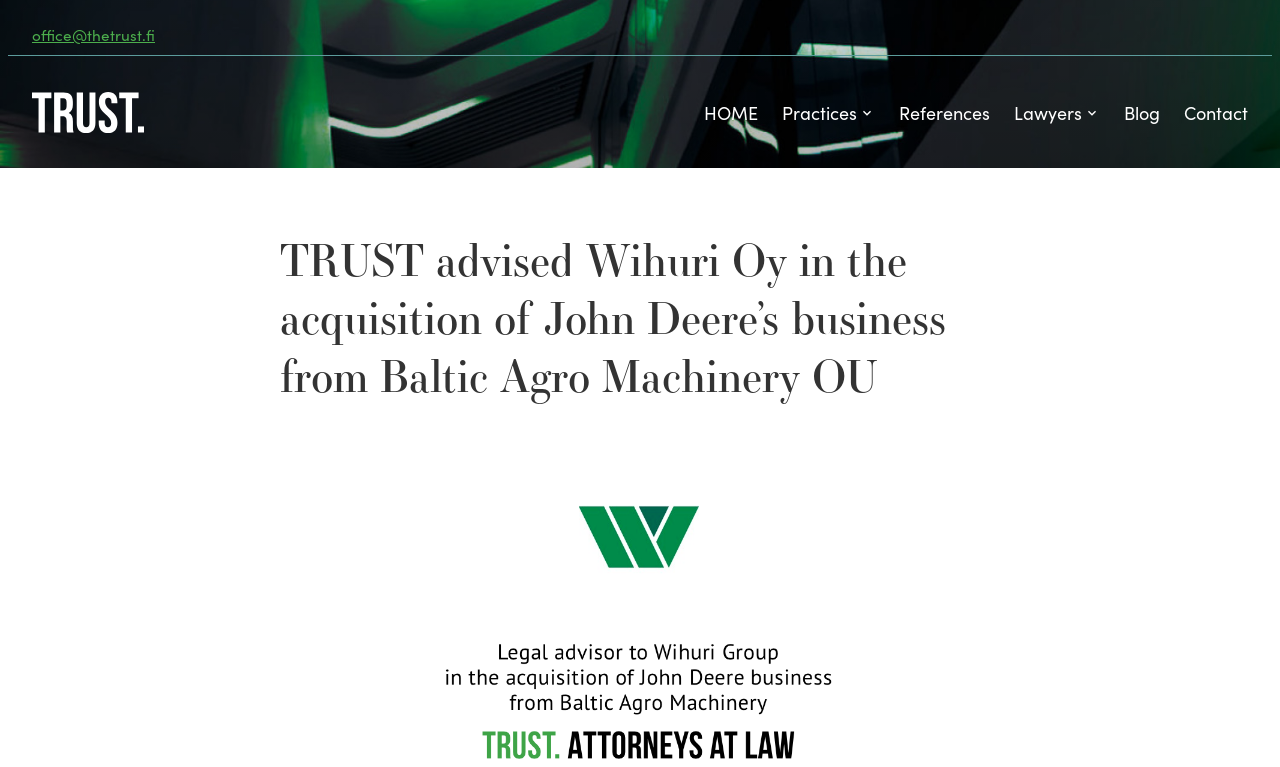Can you locate the main headline on this webpage and provide its text content?

TRUST advised Wihuri Oy in the acquisition of John Deere’s business from Baltic Agro Machinery OU